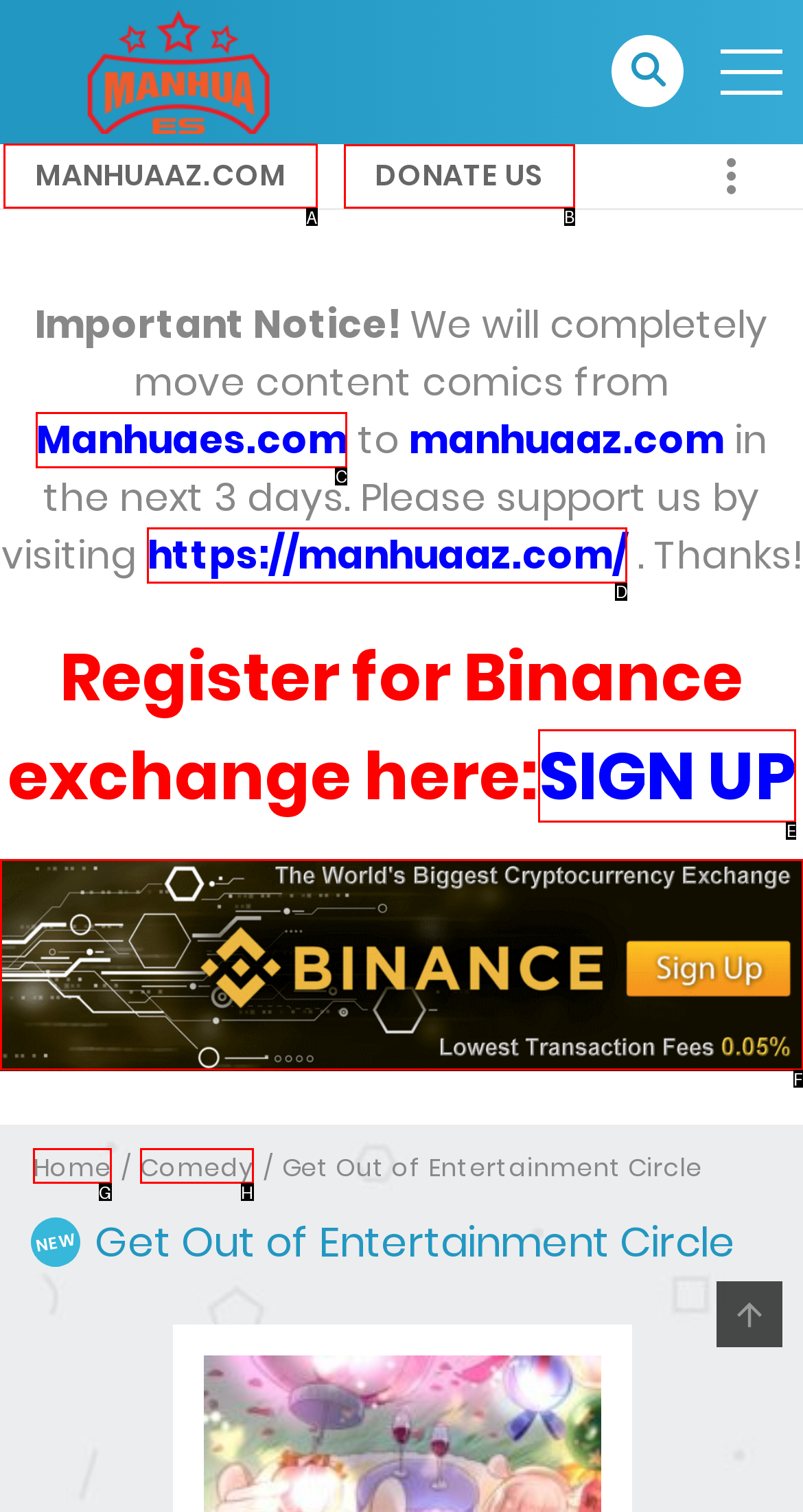Identify the letter of the UI element needed to carry out the task: Visit the 'MANHUAAZ.COM' website
Reply with the letter of the chosen option.

A